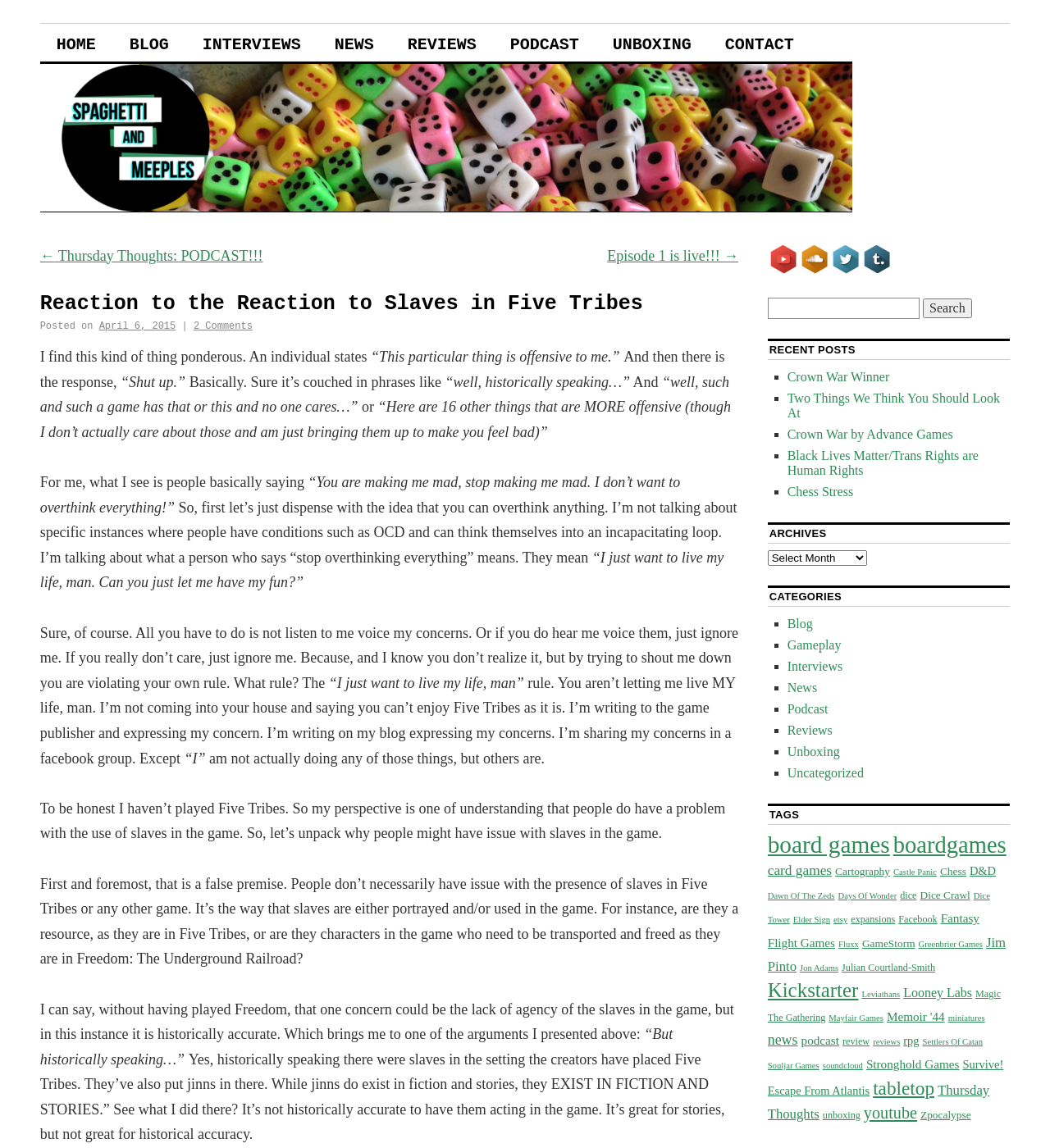Based on the visual content of the image, answer the question thoroughly: What is the name of the blog post?

The question asks for the name of the blog post, which can be found in the heading element with the text 'Reaction to the Reaction to Slaves in Five Tribes'.